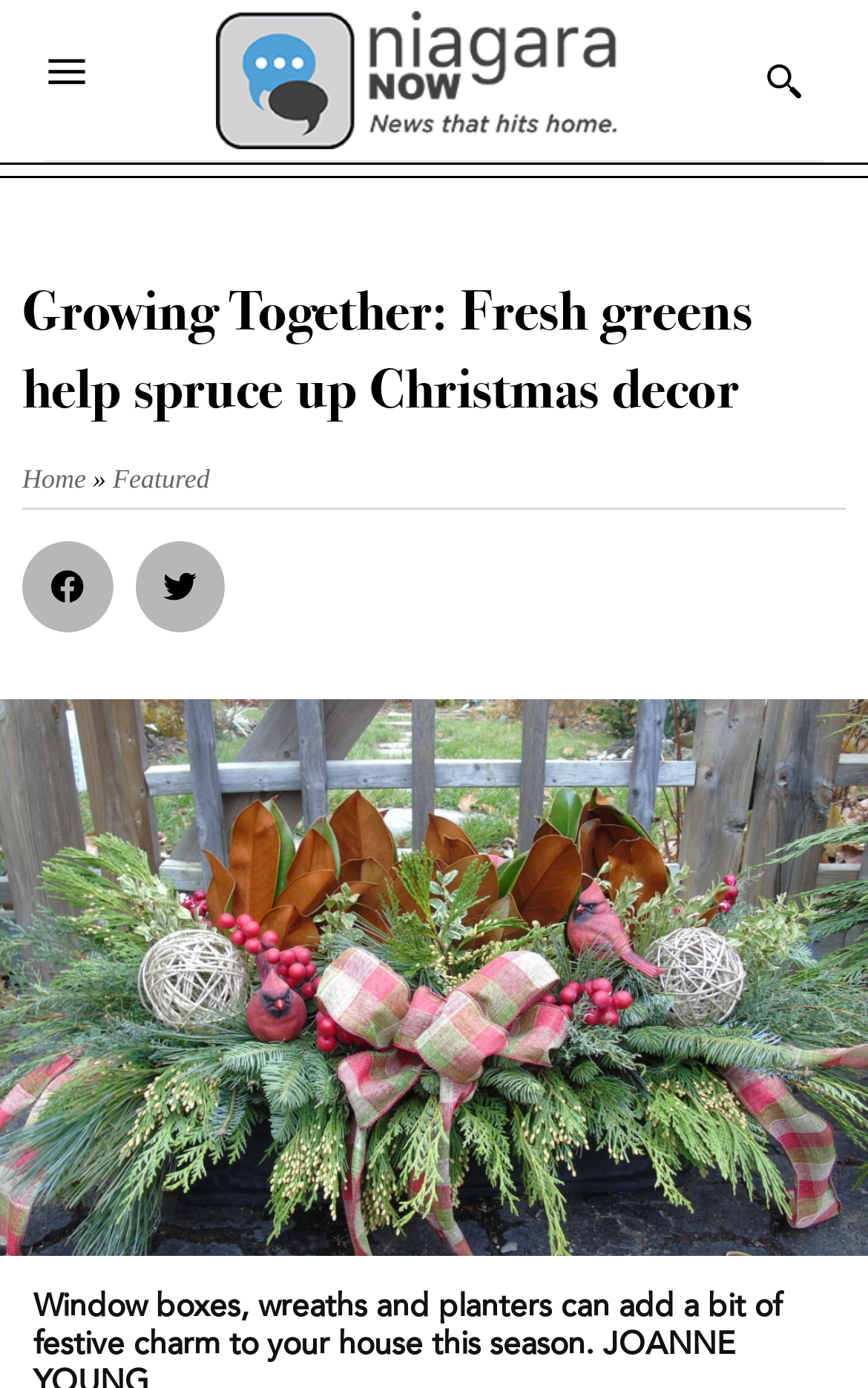What is the text above the navigation links?
Please answer the question as detailed as possible based on the image.

The text above the navigation links is 'Growing Together: Fresh greens help spruce up Christmas decor', which is represented by the element with ID 313.